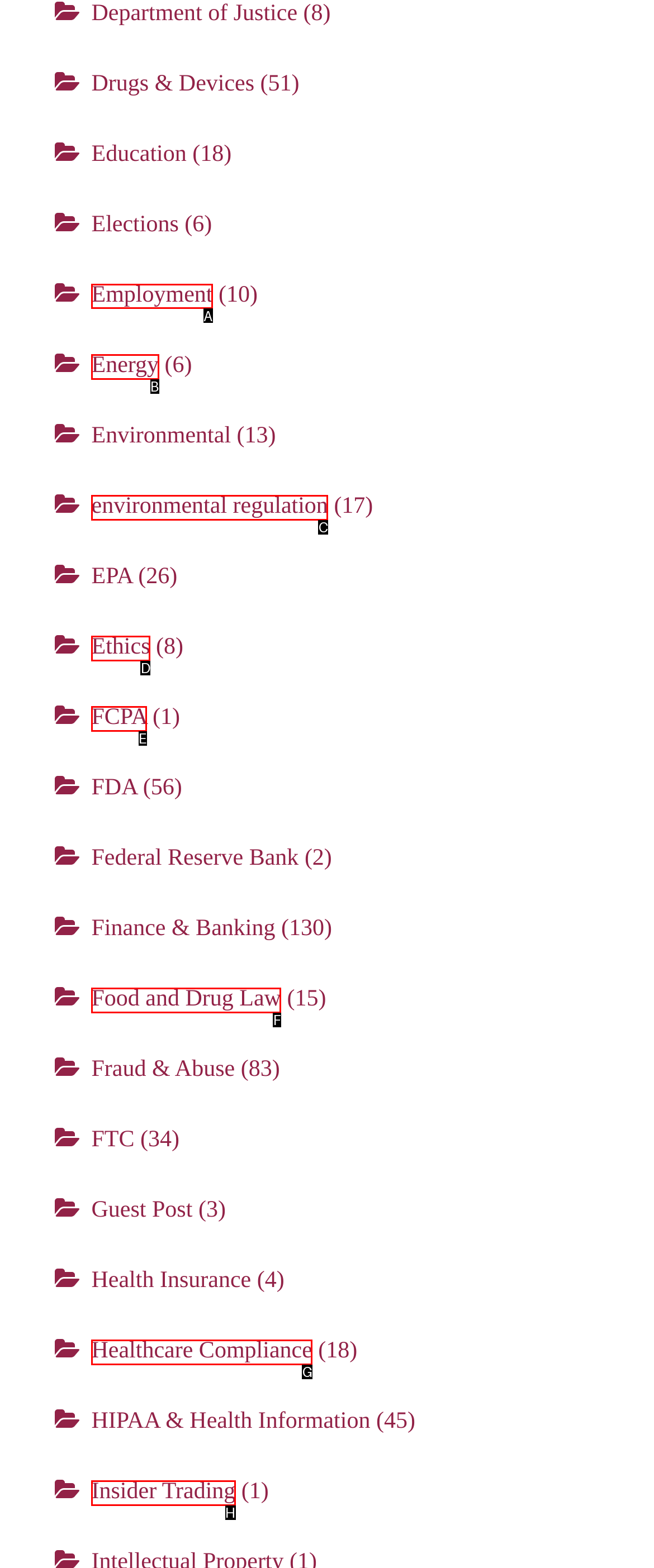Find the correct option to complete this instruction: Learn about Employment. Reply with the corresponding letter.

A